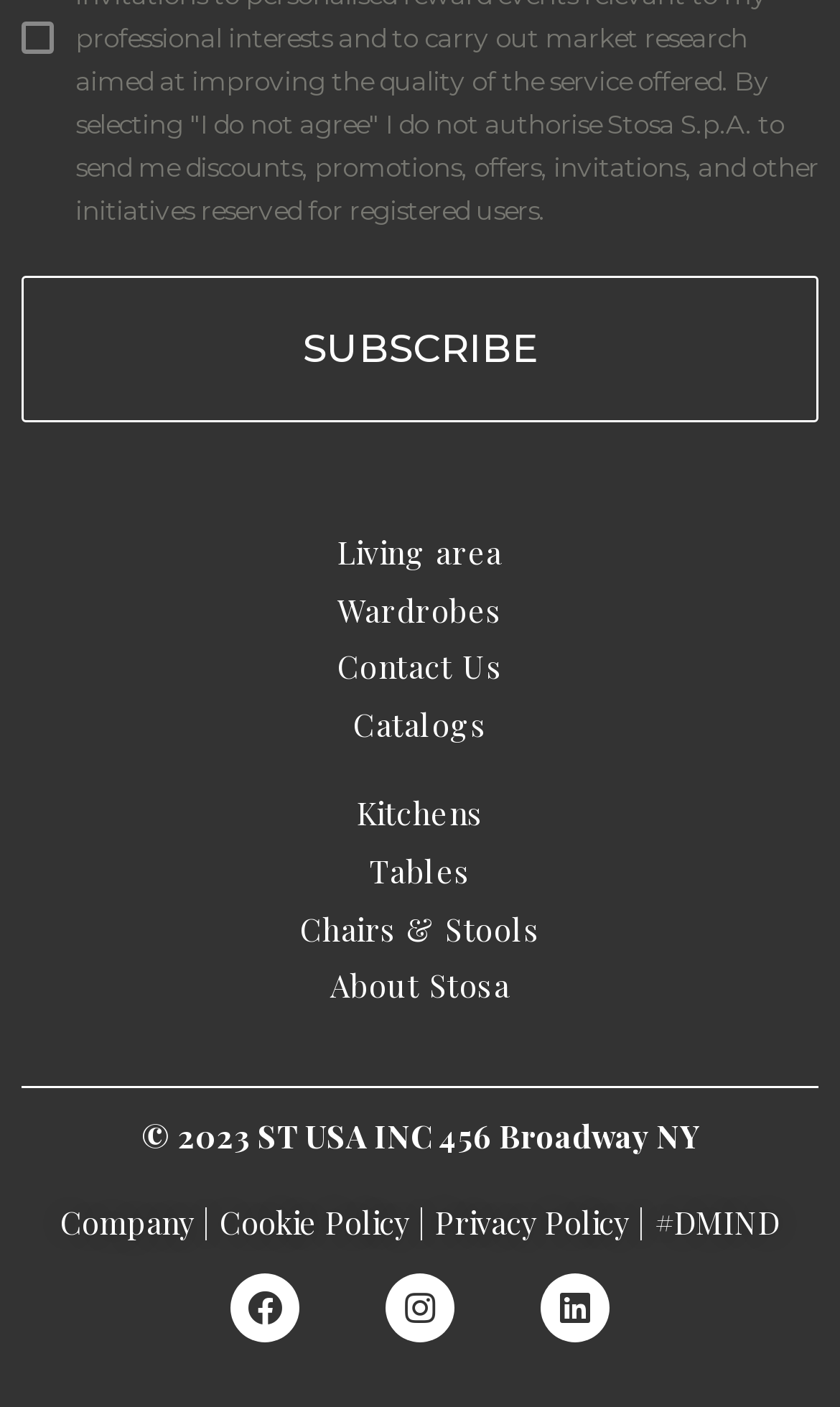Please predict the bounding box coordinates (top-left x, top-left y, bottom-right x, bottom-right y) for the UI element in the screenshot that fits the description: Chairs & Stools

[0.026, 0.644, 0.974, 0.677]